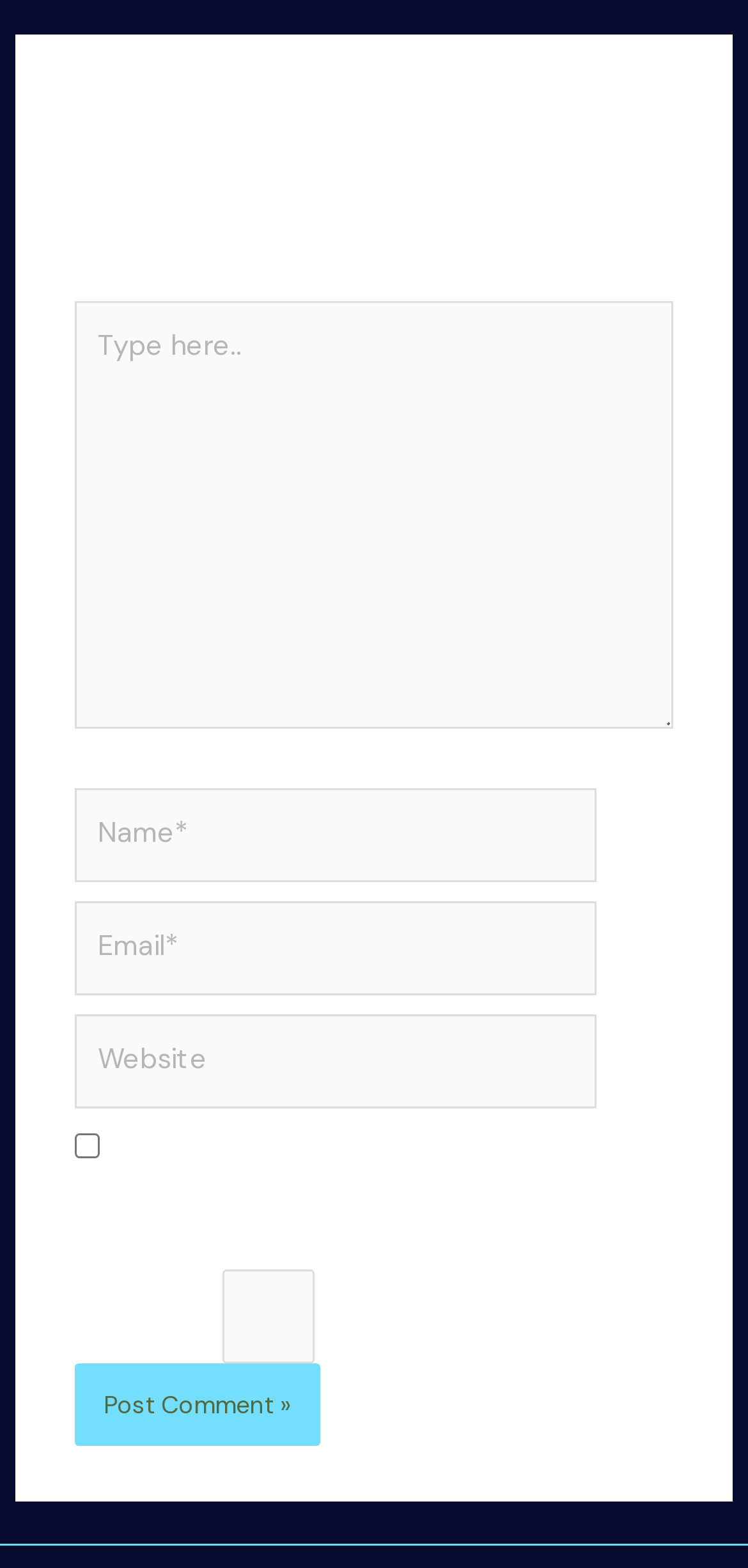What is required to submit a comment?
Using the image as a reference, give an elaborate response to the question.

The form has several input fields, including Name, Email, and Website. The Name and Email fields are marked with an asterisk (*) indicating that they are required fields, whereas the Website field is not. Therefore, a user must provide their Name and Email to submit a comment.